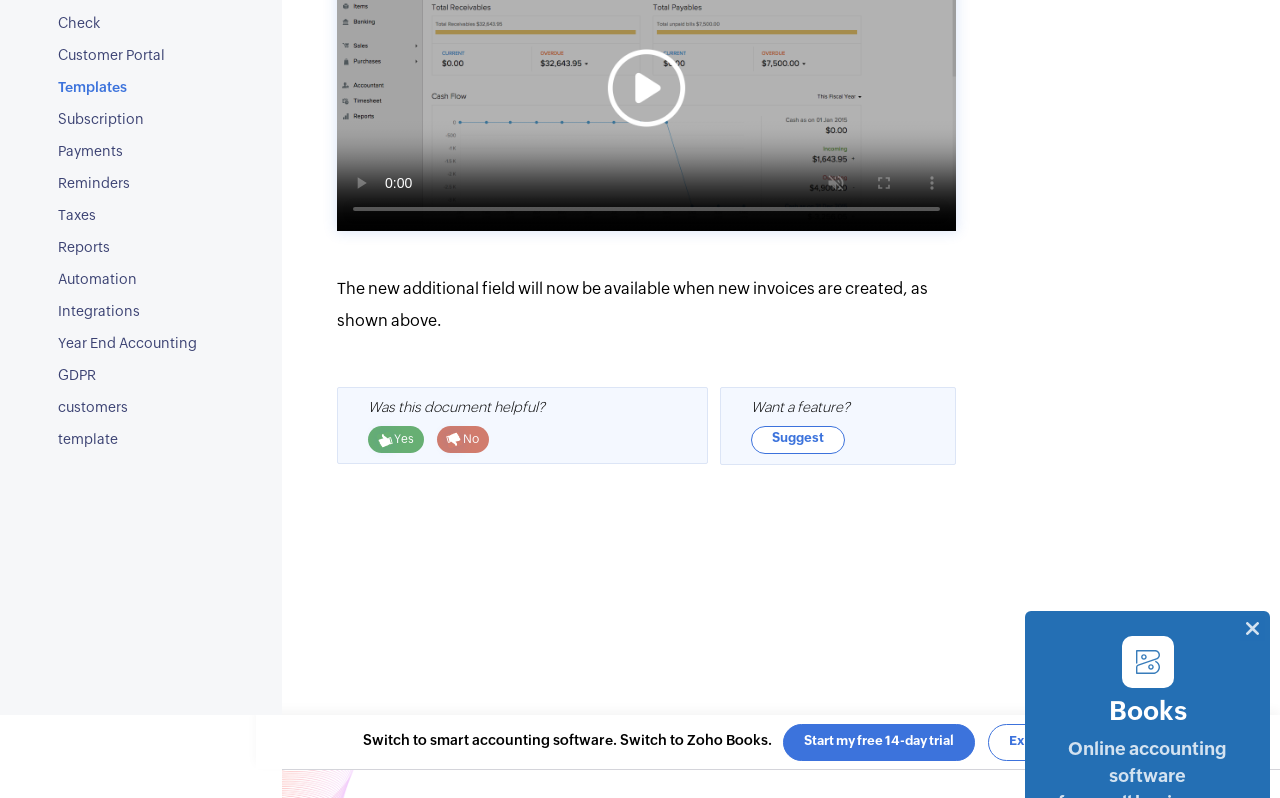Extract the bounding box coordinates for the described element: "2022". The coordinates should be represented as four float numbers between 0 and 1: [left, top, right, bottom].

None